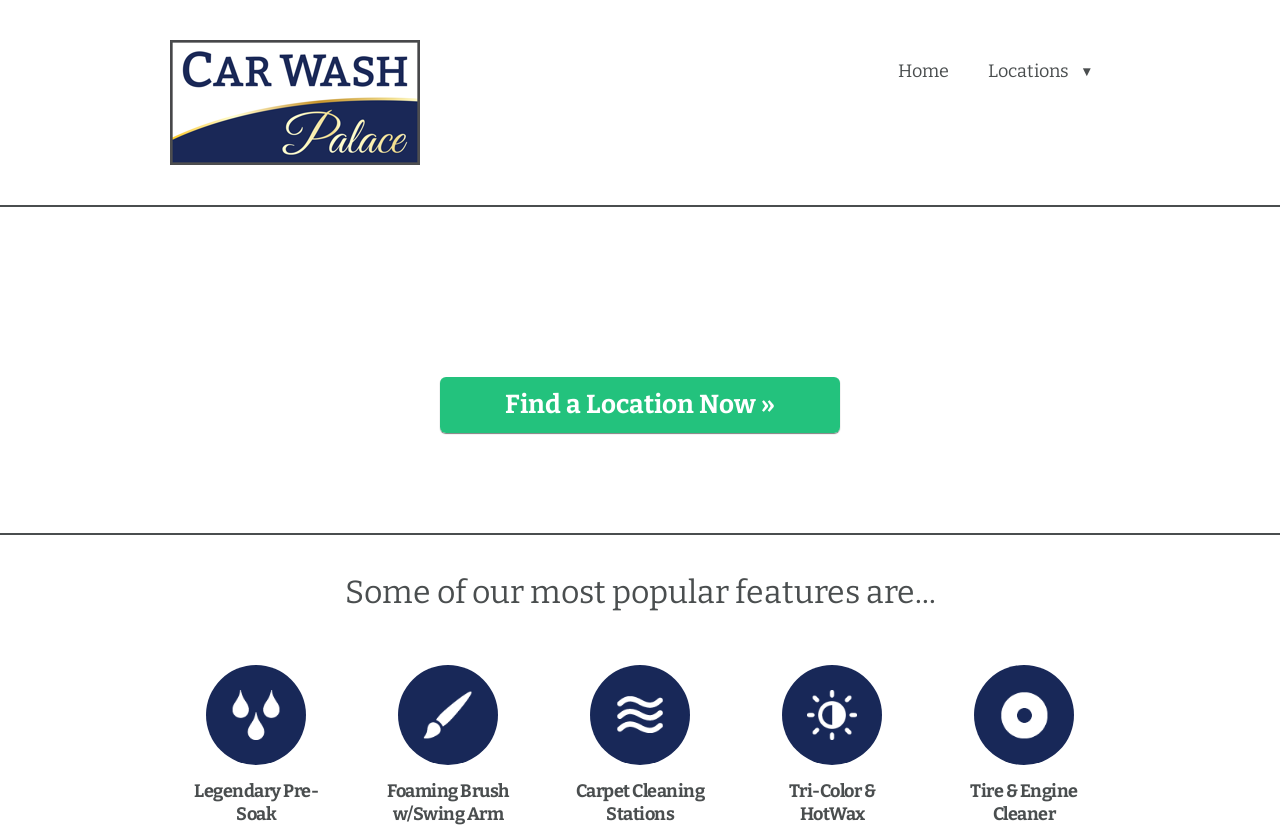What is the purpose of the 'Find a Location Now' button?
Refer to the image and provide a detailed answer to the question.

The 'Find a Location Now' button is likely a call-to-action that allows users to find a location of the car wash service, possibly to get directions or to learn more about the services offered at that location.